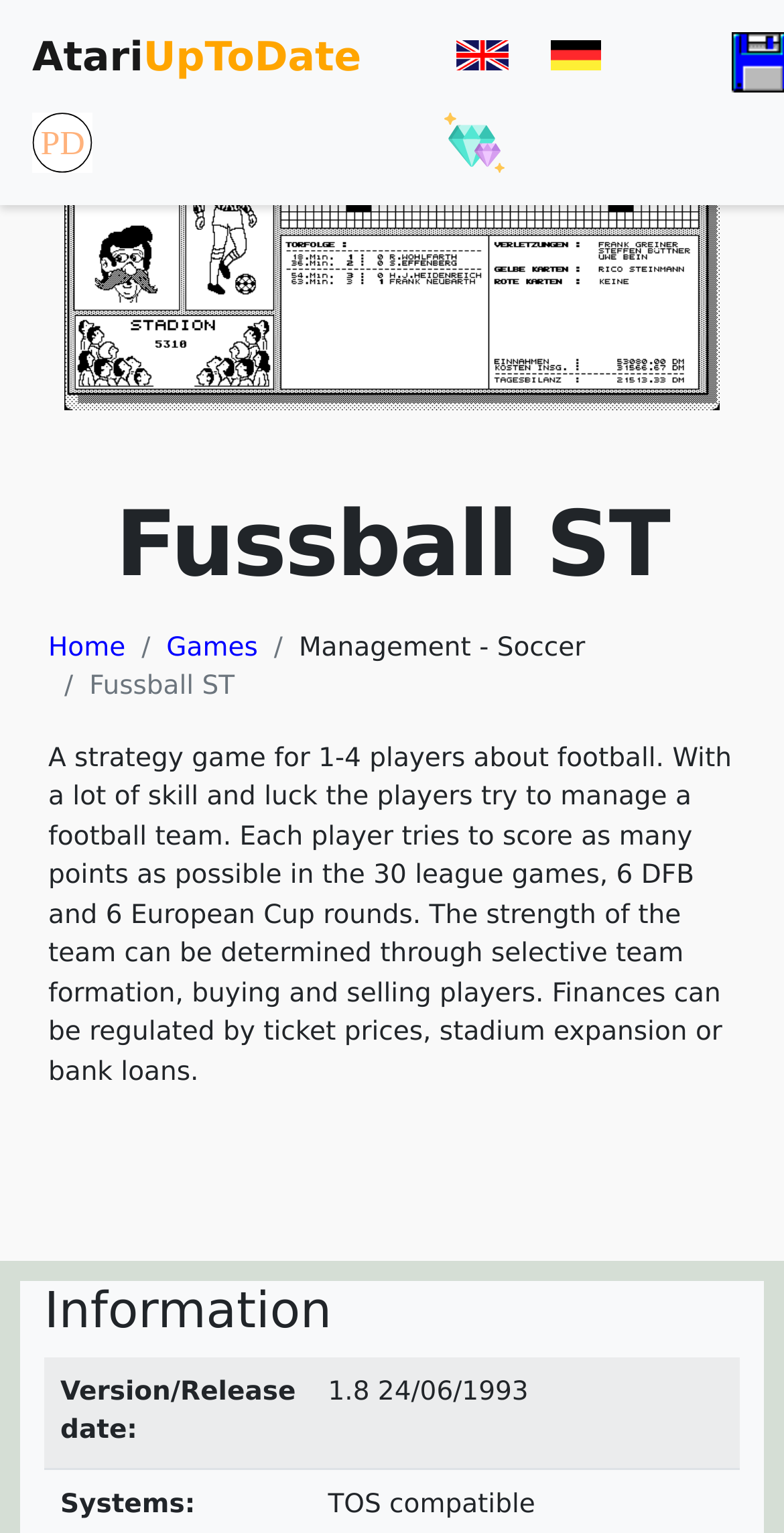Offer an extensive depiction of the webpage and its key elements.

The webpage is about a strategy game called "Fussball ST" related to football. At the top left corner, there is a link to "AtariUpToDate" and a language selection option with links to "English" and "Deutsch", each accompanied by a small flag icon. Below the language selection, there are two more links with icons, but their text is not specified.

The main title "Fussball ST" is prominently displayed in the middle of the top section of the page. Below the title, there is a breadcrumb navigation menu with links to "Home", "Games", and a category "Management - Soccer" with the current page "Fussball ST" highlighted.

The main content of the page is a descriptive text that explains the gameplay of "Fussball ST". It describes the game as a strategy game for 1-4 players where players manage a football team, trying to score points in league games, DFB, and European Cup rounds. The text also mentions that players can determine their team's strength through team formation, buying and selling players, and regulate finances through ticket prices, stadium expansion, or bank loans.

At the bottom of the page, there is a section titled "Information" with a table containing game details. The table has a single row with two columns, showing the version and release date of the game, which is "1.8" and "24/06/1993", respectively.